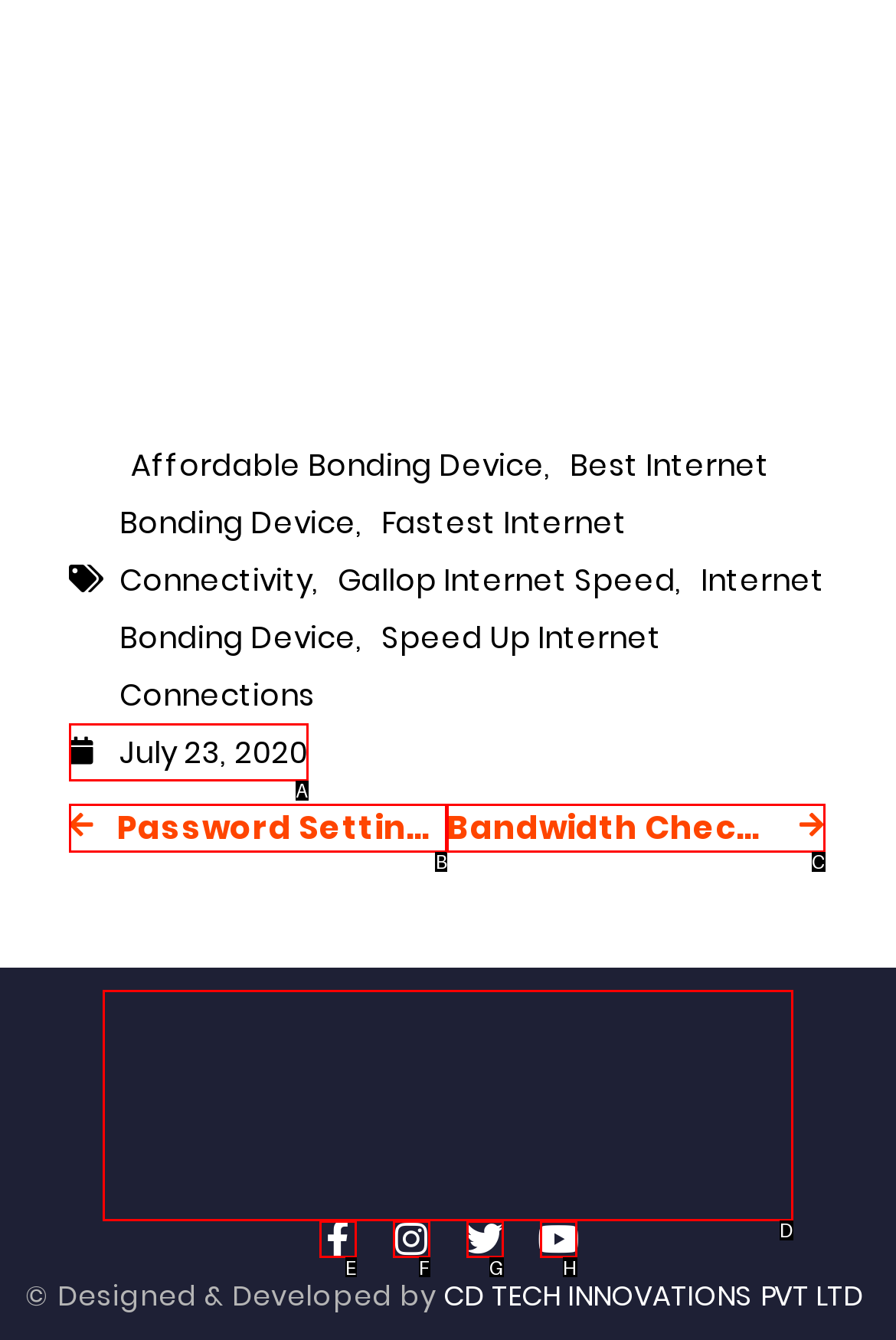Select the appropriate letter to fulfill the given instruction: View the website's footer logo
Provide the letter of the correct option directly.

D